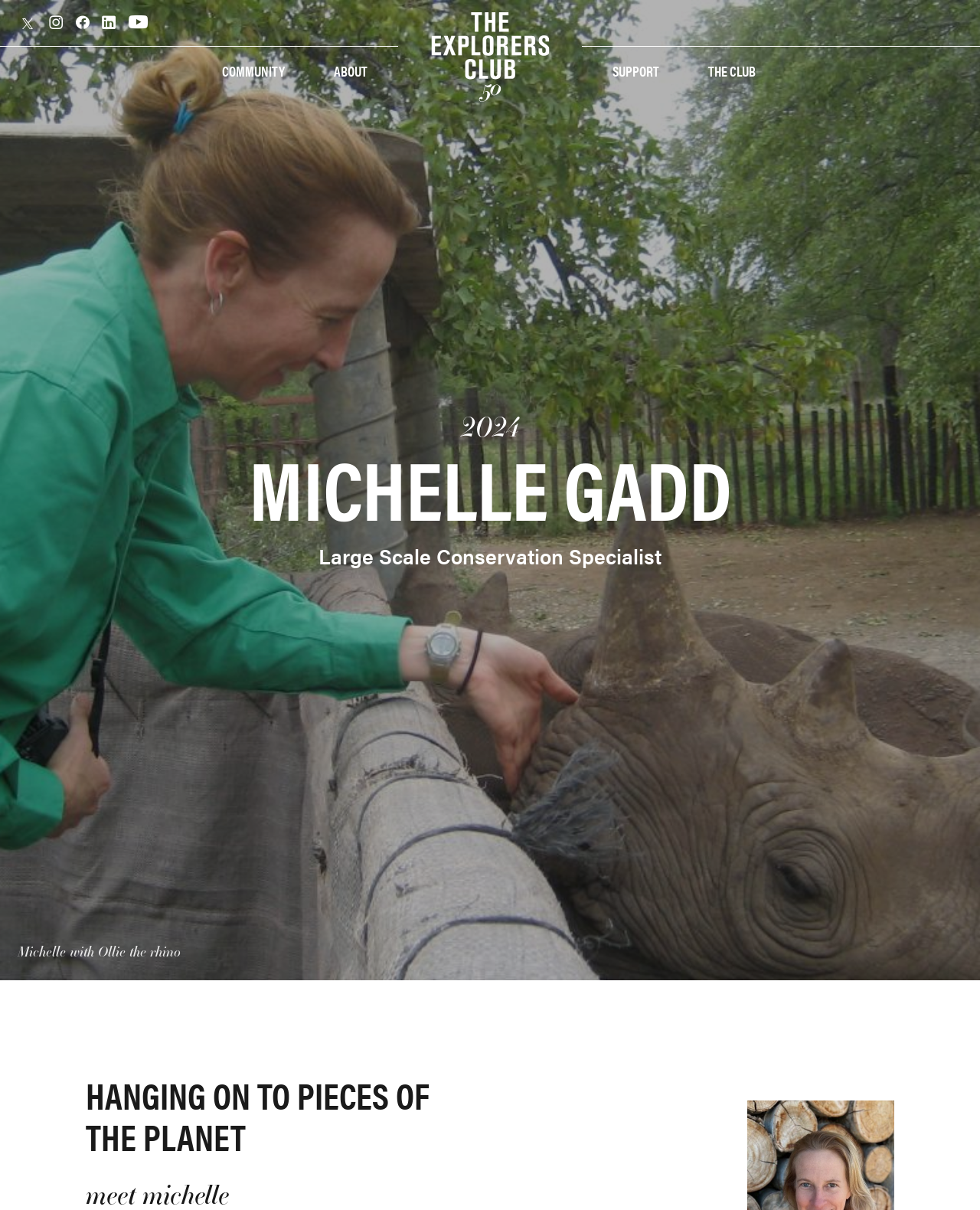Pinpoint the bounding box coordinates of the element to be clicked to execute the instruction: "Click the logo".

[0.439, 0.01, 0.561, 0.084]